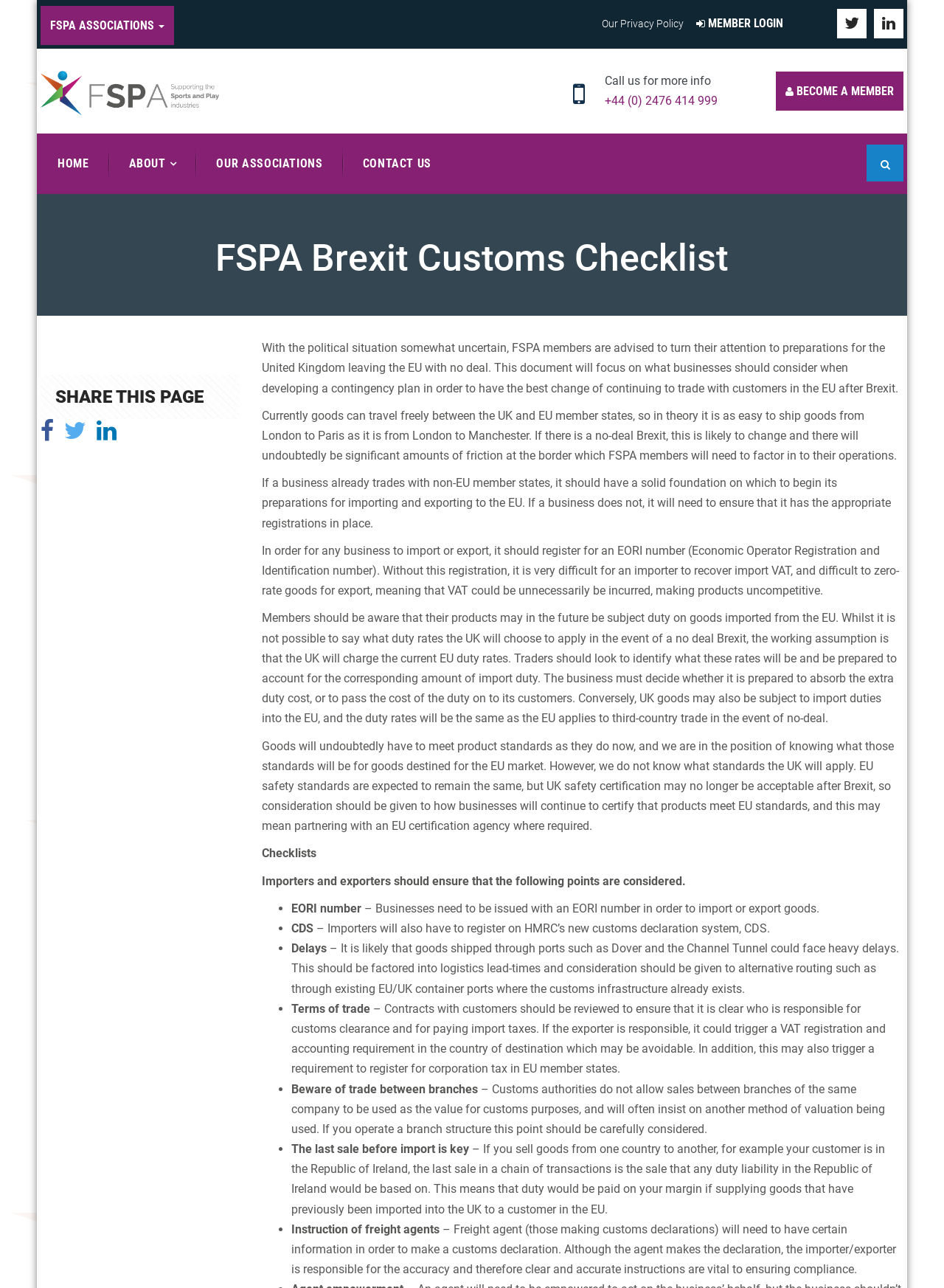Describe all visible elements and their arrangement on the webpage.

This webpage is about the FSPA Brexit Customs Checklist, providing guidance to FSPA members on preparing for the United Kingdom's exit from the European Union. At the top of the page, there is a navigation menu with links to "HOME", "ABOUT", "OUR ASSOCIATIONS", and "CONTACT US". Below the navigation menu, there is a prominent heading "FSPA Brexit Customs Checklist" followed by a brief introduction to the purpose of the checklist.

The main content of the page is divided into several sections, each discussing a specific aspect of Brexit preparations. The text is organized into paragraphs, with headings and bullet points used to highlight key points. The sections cover topics such as the potential impact of a no-deal Brexit on trade, the importance of registering for an EORI number, and the need to consider product standards and certification.

Throughout the page, there are several links to other resources, including a link to the FSPA's privacy policy and a call to action to become a member. There are also social media links at the bottom of the page, allowing users to share the content.

In the top-right corner of the page, there is a login button for members, as well as a link to the FSPA's associations and a search icon. The page also features a prominent call to action to contact the FSPA for more information, with a phone number and email address provided.